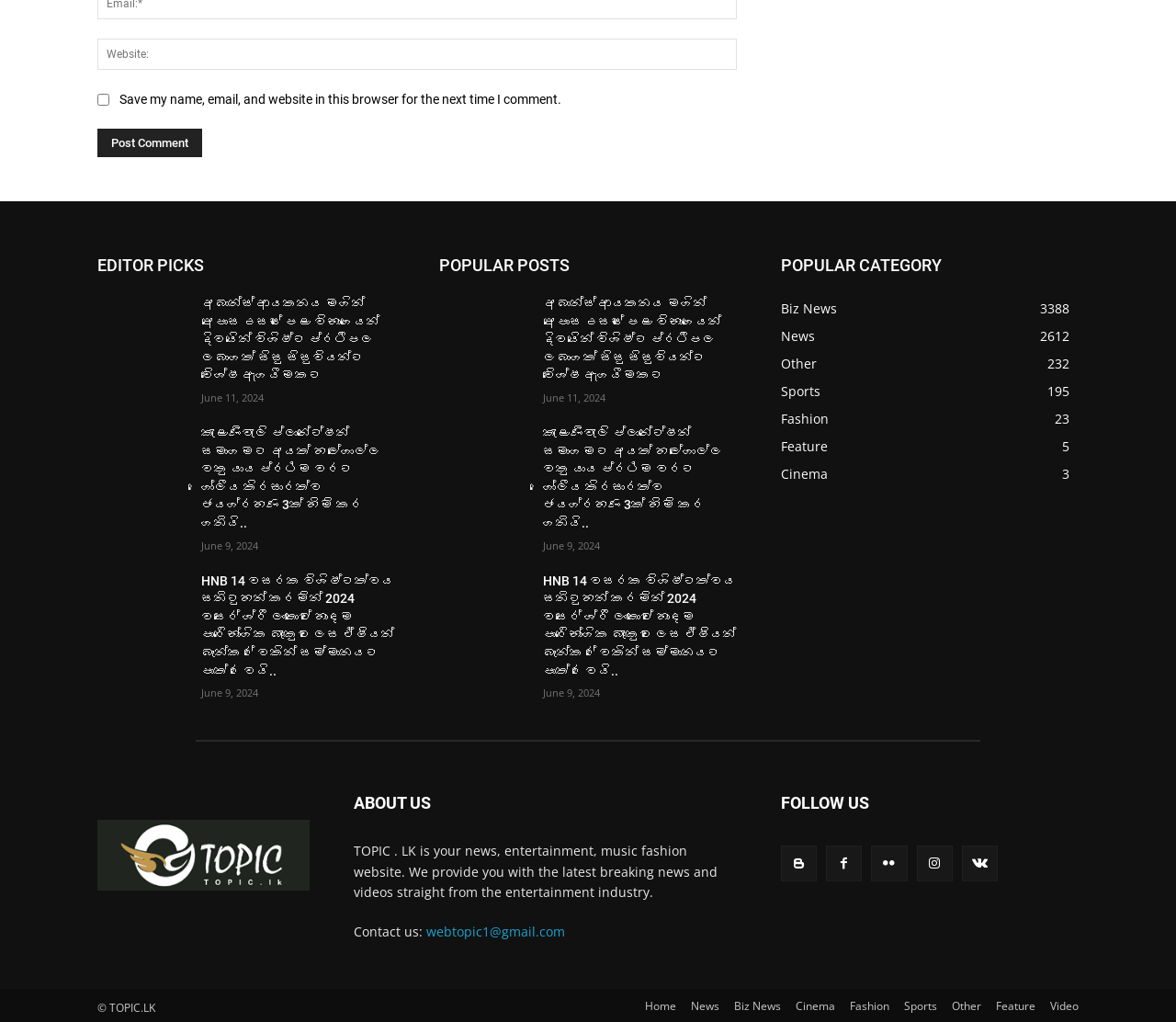What is the email address to contact the website?
By examining the image, provide a one-word or phrase answer.

webtopic1@gmail.com